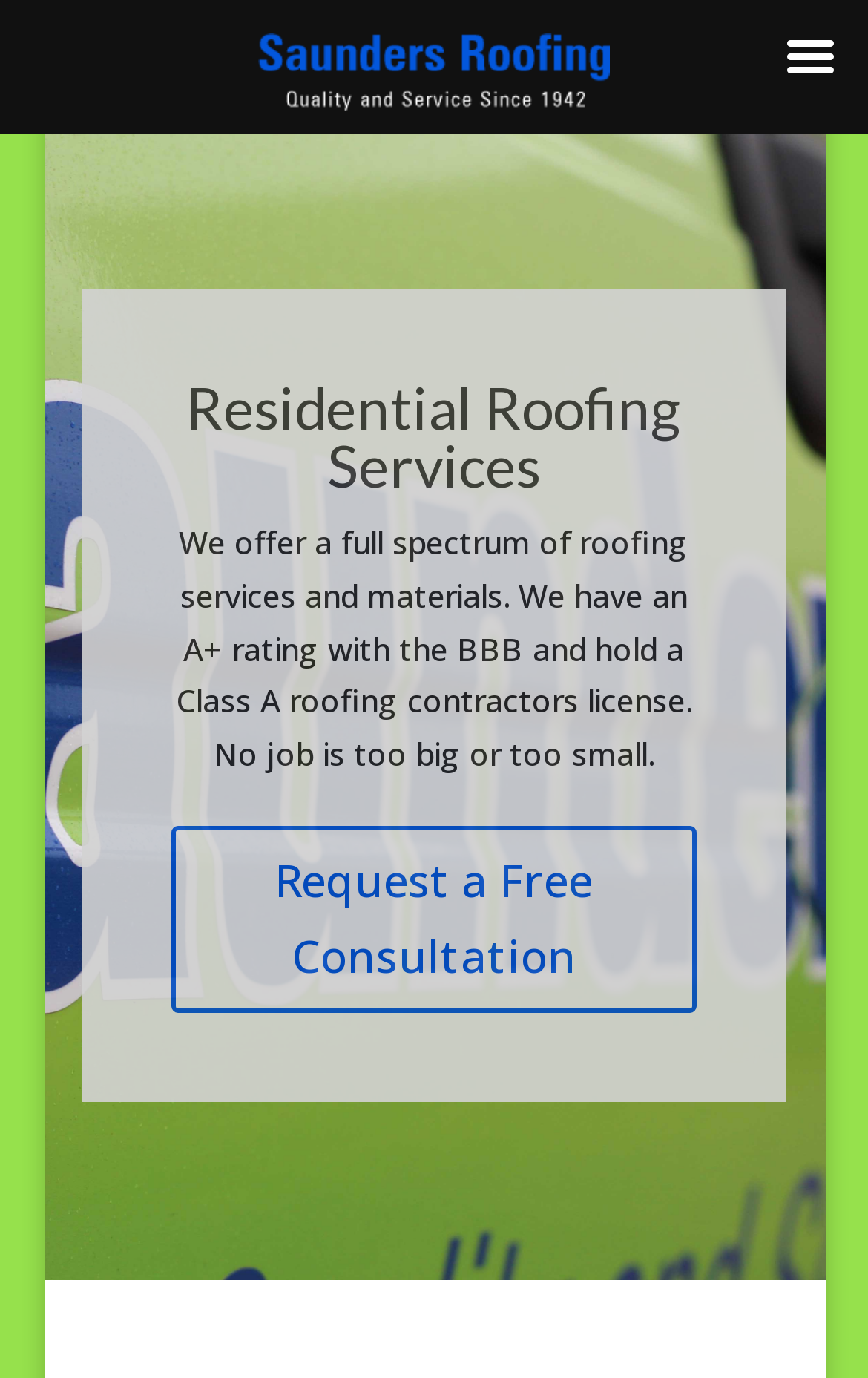Extract the bounding box of the UI element described as: "alt="Saunders Roofing Company"".

[0.298, 0.057, 0.702, 0.087]